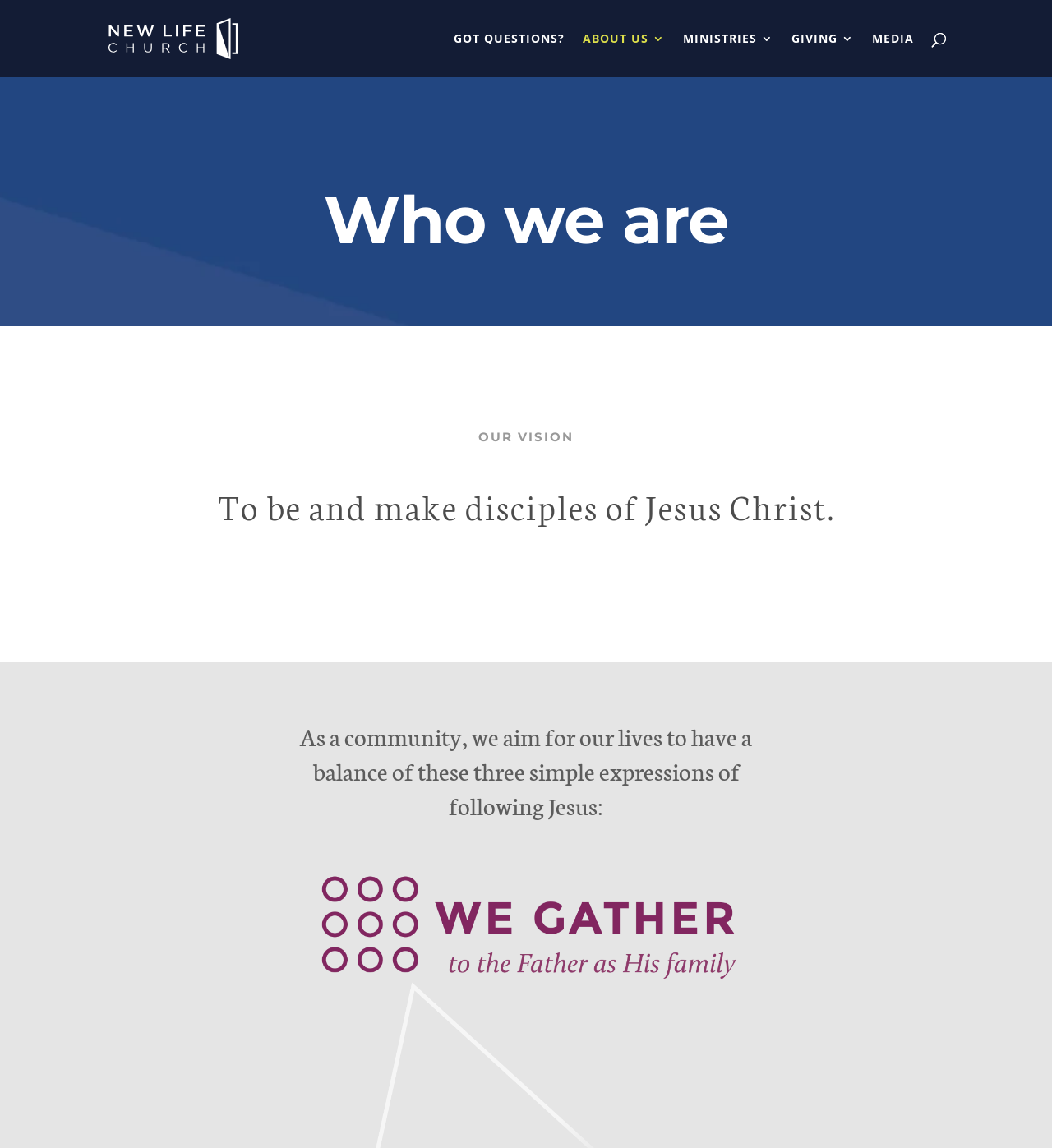What is the name of the church? Using the information from the screenshot, answer with a single word or phrase.

New Life Church